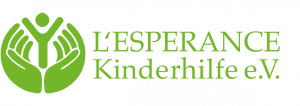Answer this question in one word or a short phrase: What is the organization's primary focus?

supporting orphans and vulnerable children